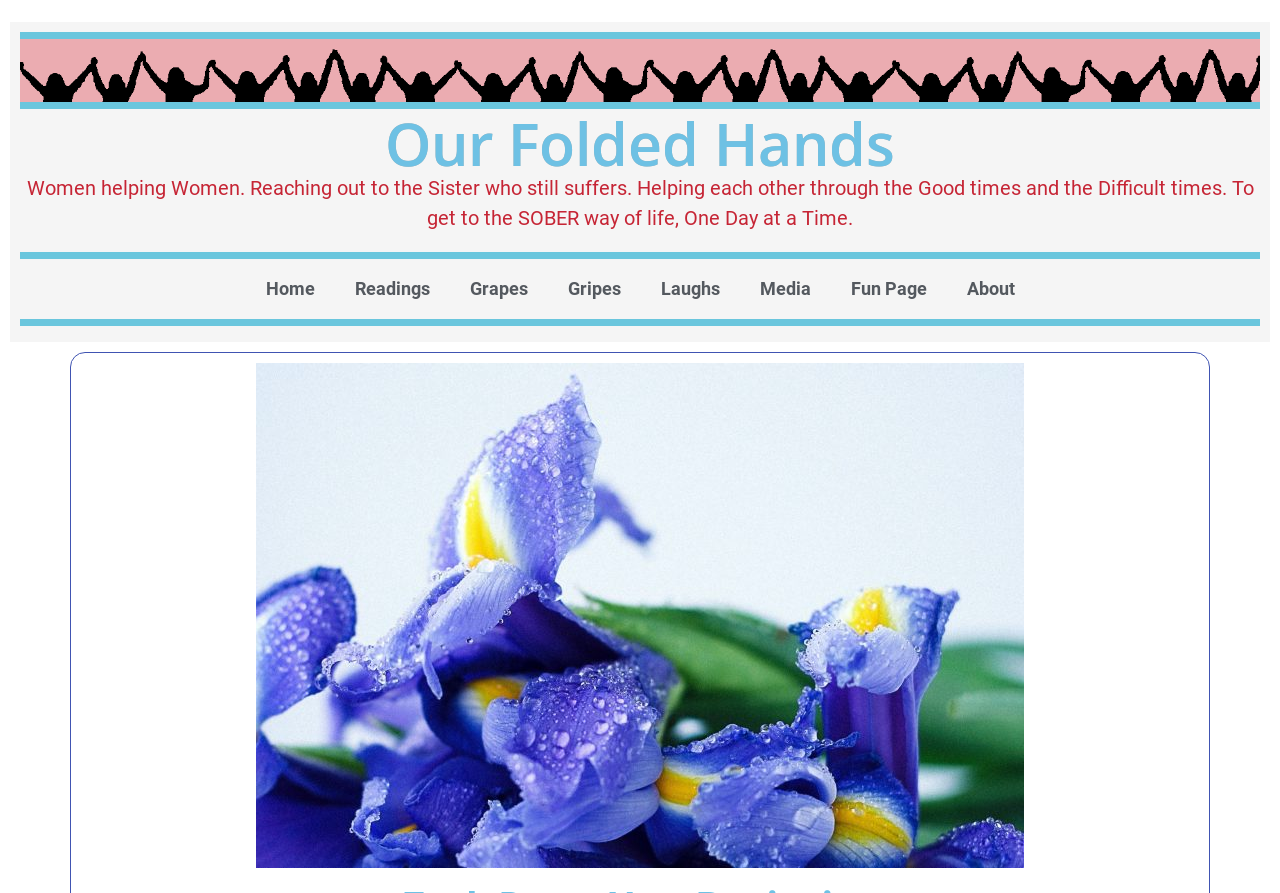Please analyze the image and give a detailed answer to the question:
What is the focus of the website?

Based on the static text and the overall structure of the webpage, it appears that the focus of the website is on sobriety and recovery, possibly from addiction or substance abuse. The mention of 'the SOBER way of life' and 'One Day at a Time' suggests a focus on daily struggles and triumphs in achieving sobriety.